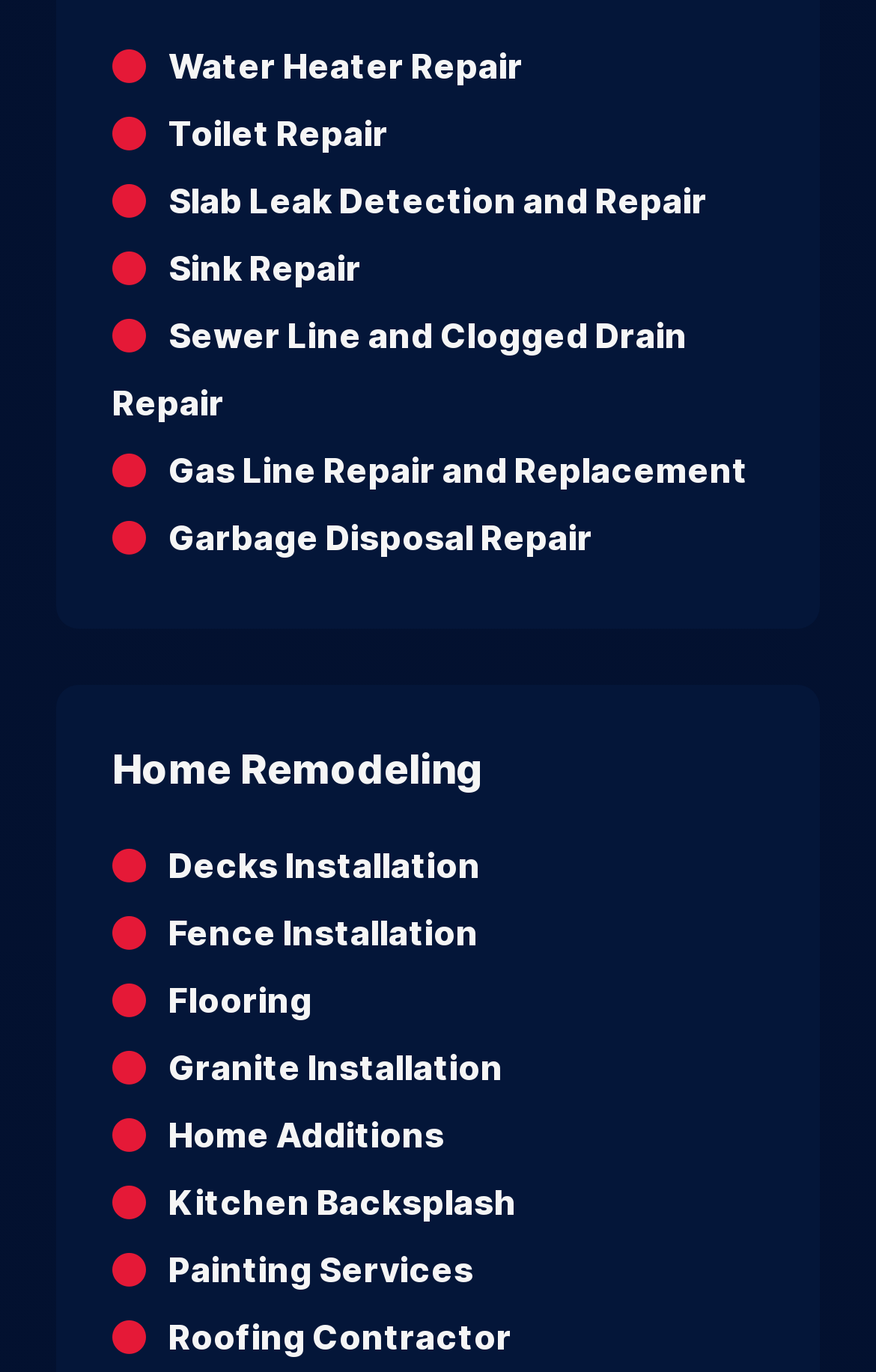Observe the image and answer the following question in detail: What is the first service listed on the webpage?

By examining the links on the webpage, I found that the first service listed is Water Heater Repair, which is located at the top of the list.